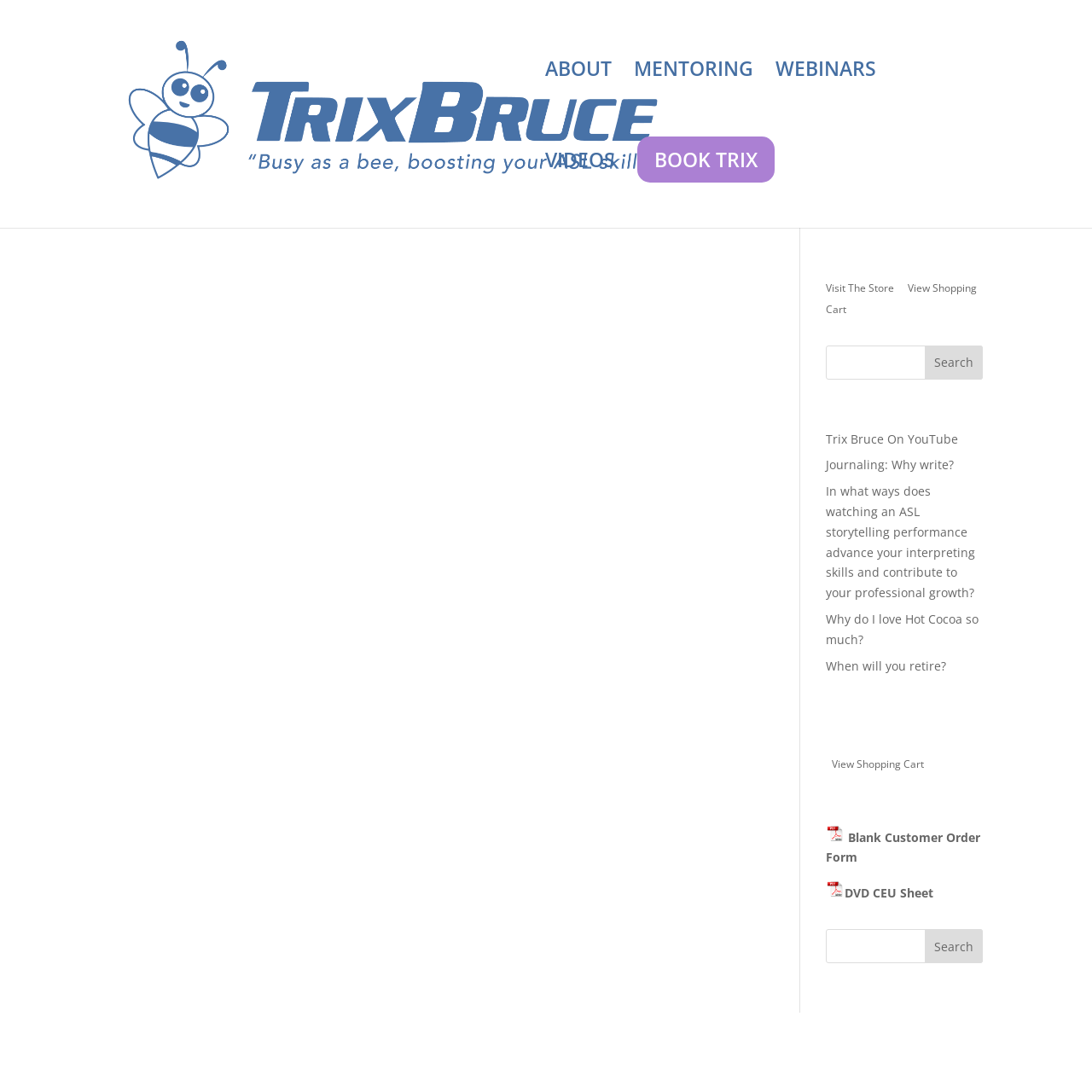Generate a comprehensive description of the webpage content.

The webpage is about Trix Bruce, a storyteller, poet, actress, and one-deaf-woman show. At the top left, there is a link to Trix Bruce's profile, accompanied by an image of her. Below this, there are several links to different sections of the website, including ABOUT, MENTORING, WEBINARS, VIDEOS, and BOOK TRIX.

The main content of the webpage is an article that starts with a heading "Join Us" and introduces Trix Bruce's online professional development options. The article explains that interpreters can earn CEUs from home by watching videos and interacting with Trix online. It also mentions that Trix will continue to travel to present her shows and workshops.

Below the article, there are three buttons to purchase online programs. On the right side of the webpage, there are several sections, including a search bar, a list of recent posts with links to articles, a shopping cart section, and a section to download forms.

The recent posts section includes links to articles with titles such as "Trix Bruce On YouTube", "Journaling: Why write?", and "In what ways does watching an ASL storytelling performance advance your interpreting skills and contribute to your professional growth?". The shopping cart section displays the contents of the cart and provides a link to view the cart. The download forms section includes links to download a blank customer order form and a DVD CEU sheet.

At the bottom of the webpage, there is a second search bar and a content information section.